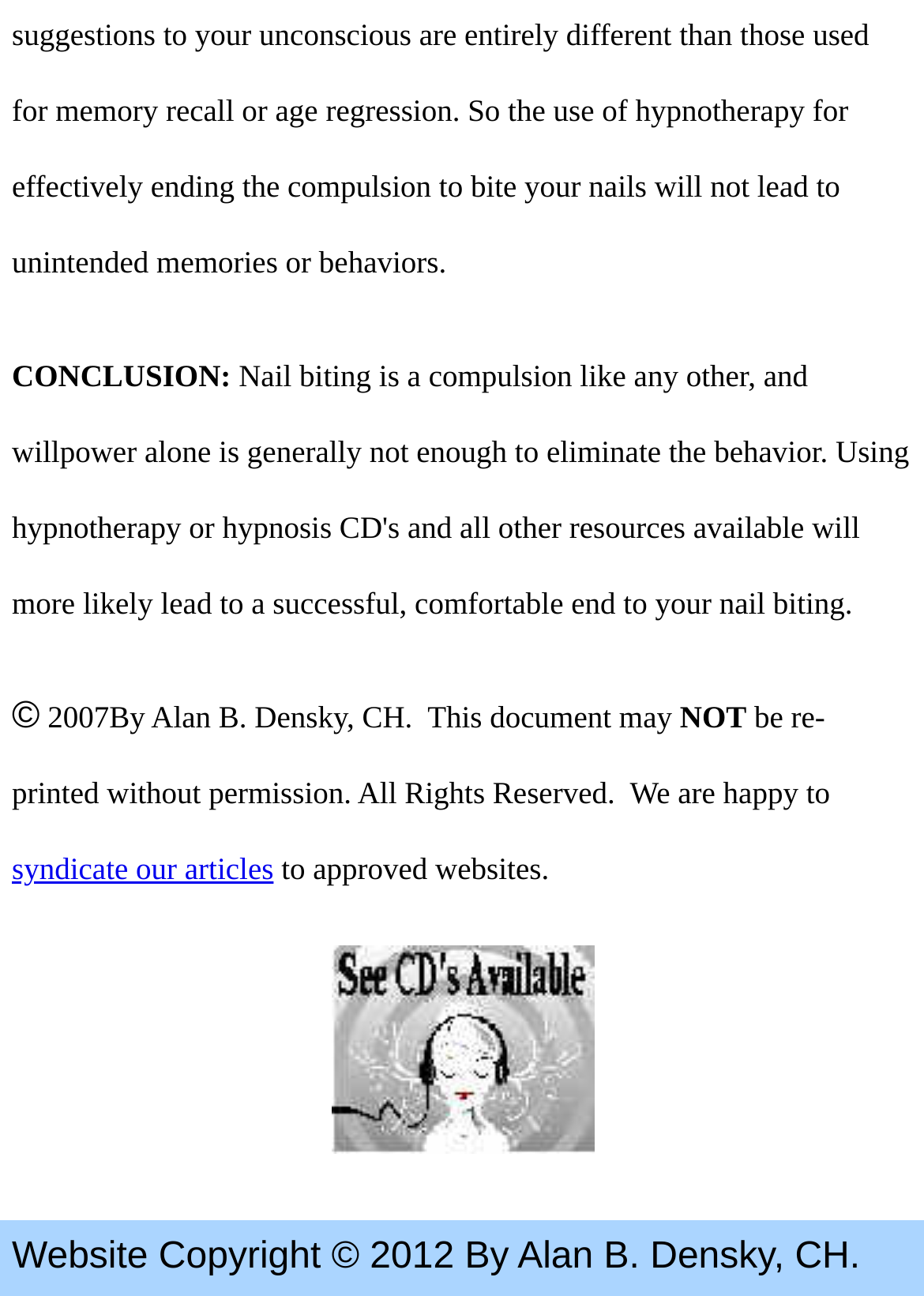Utilize the details in the image to give a detailed response to the question: What is the permission required for re-printing the document?

The webpage states 'This document may NOT be re-printed without permission.' This implies that permission is required for re-printing the document.